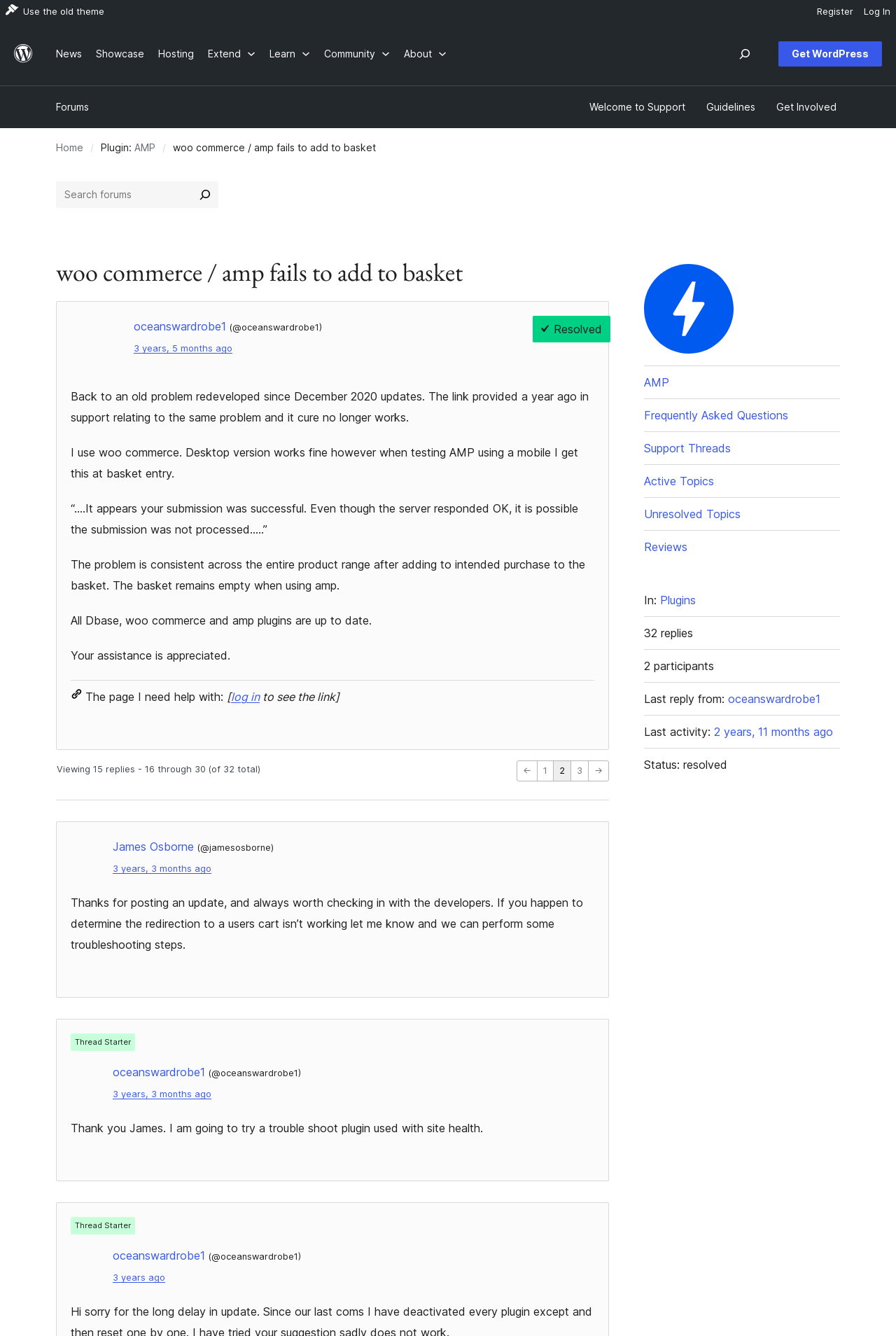Please identify the bounding box coordinates of the clickable region that I should interact with to perform the following instruction: "View thread". The coordinates should be expressed as four float numbers between 0 and 1, i.e., [left, top, right, bottom].

[0.149, 0.239, 0.252, 0.25]